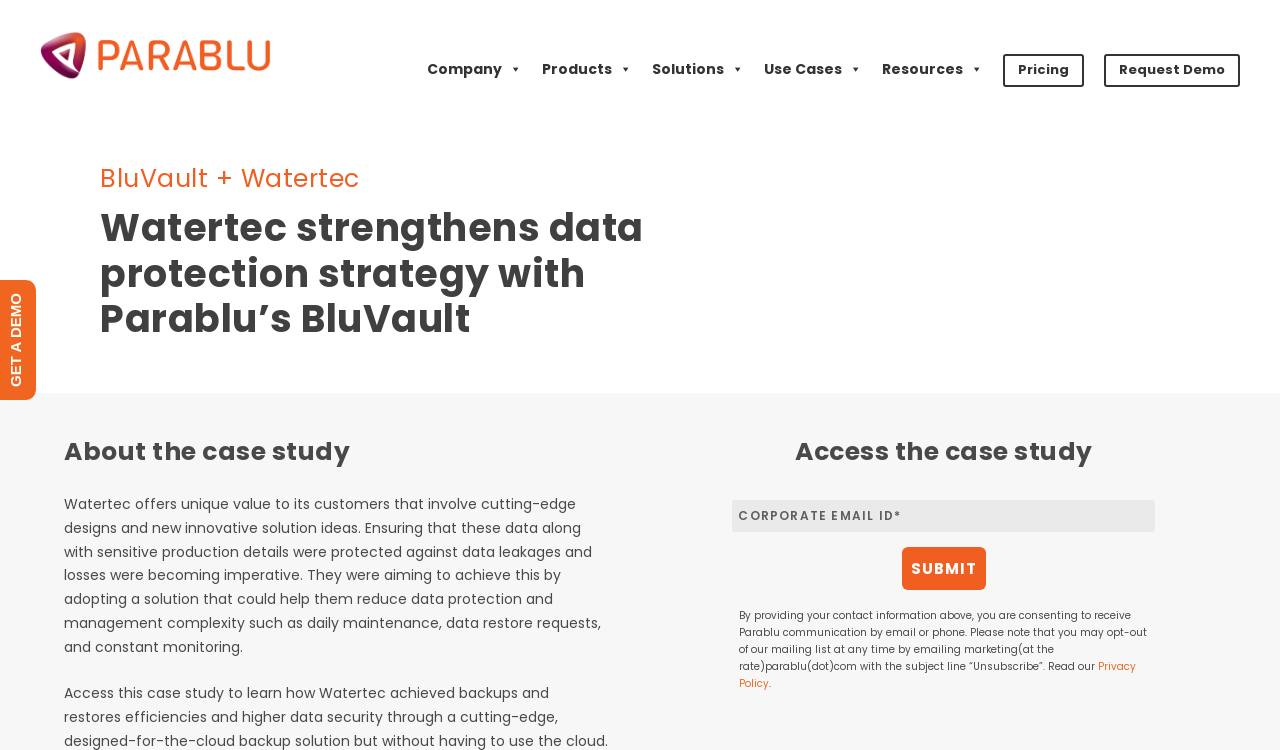Kindly determine the bounding box coordinates for the clickable area to achieve the given instruction: "Access the case study".

[0.525, 0.544, 0.95, 0.598]